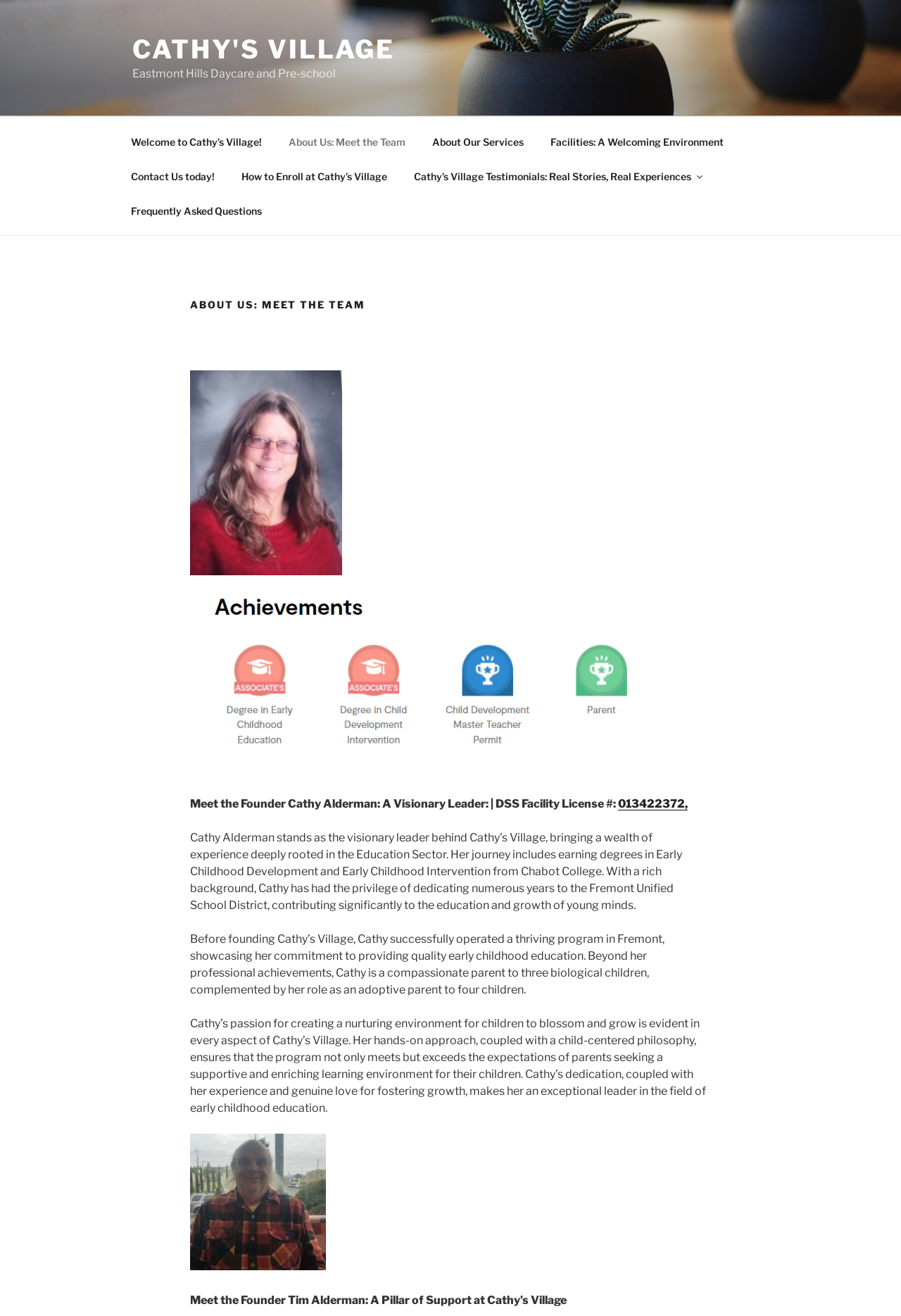Please determine the bounding box of the UI element that matches this description: About Us: Meet the Team. The coordinates should be given as (top-left x, top-left y, bottom-right x, bottom-right y), with all values between 0 and 1.

[0.306, 0.094, 0.463, 0.121]